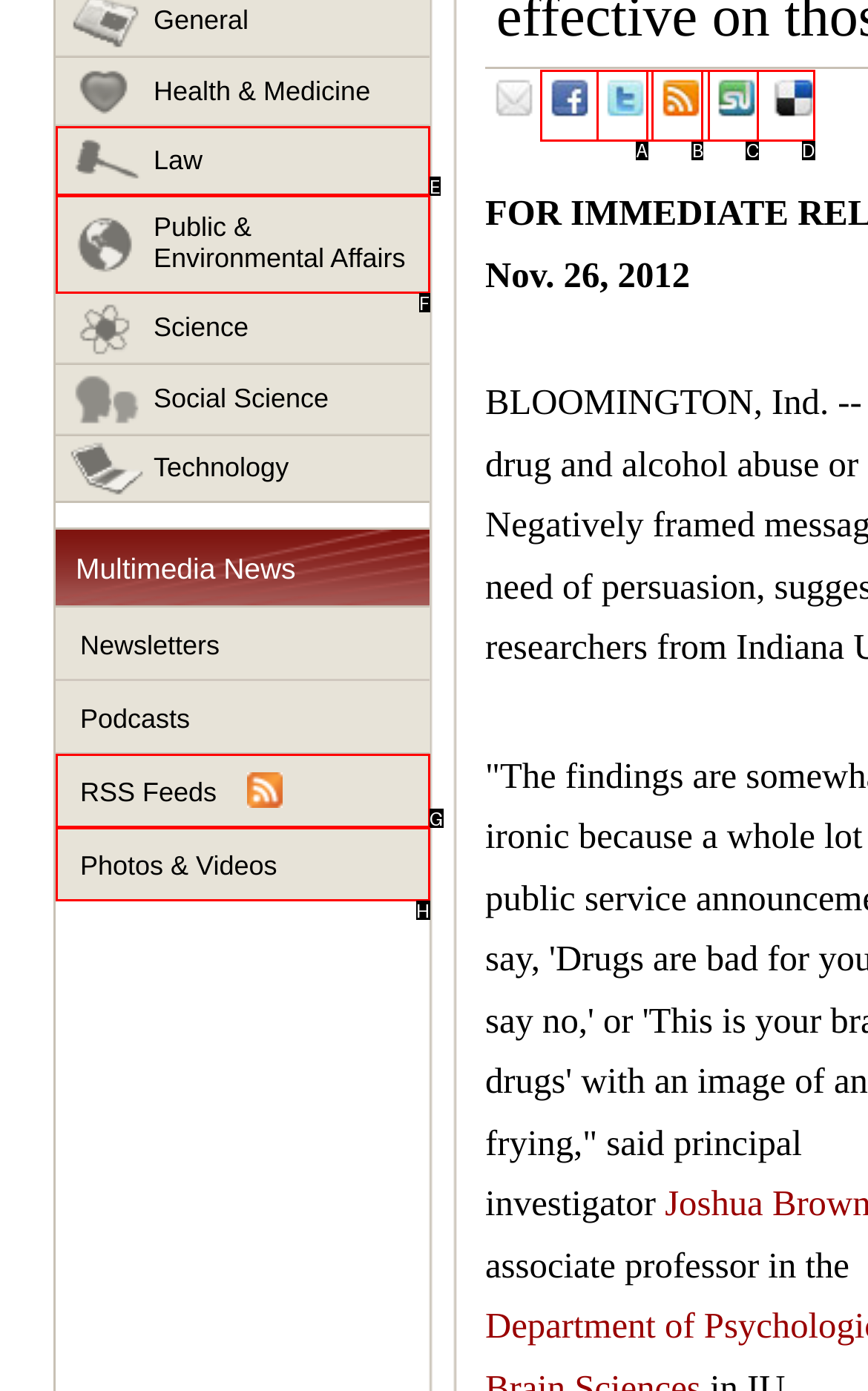Identify the UI element described as: Public & Environmental Affairs
Answer with the option's letter directly.

F